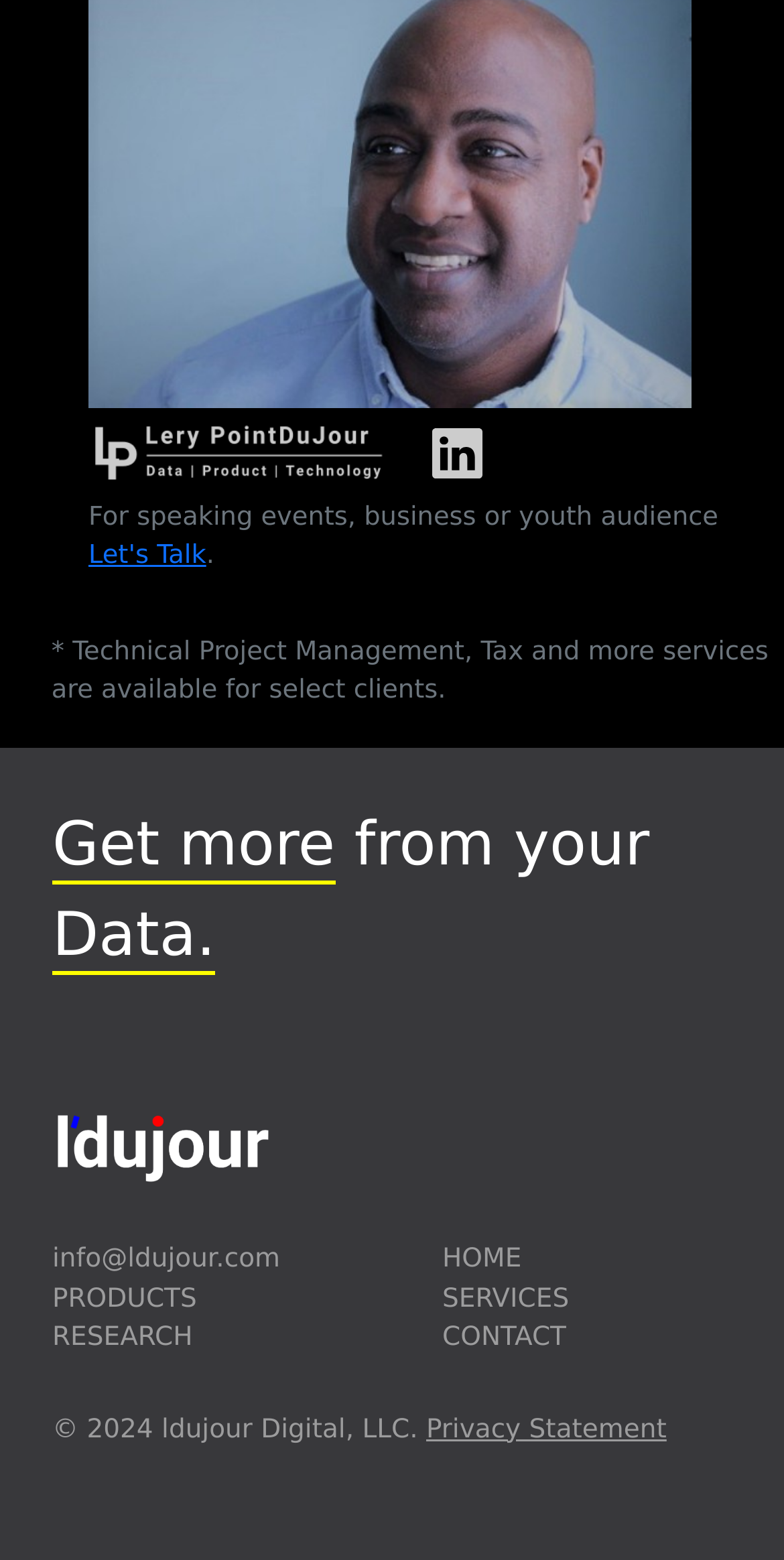Please provide a comprehensive answer to the question based on the screenshot: What is the email address for contact?

I found the email address 'info@ldujour.com' at the bottom of the webpage, which is usually where contact information is displayed.